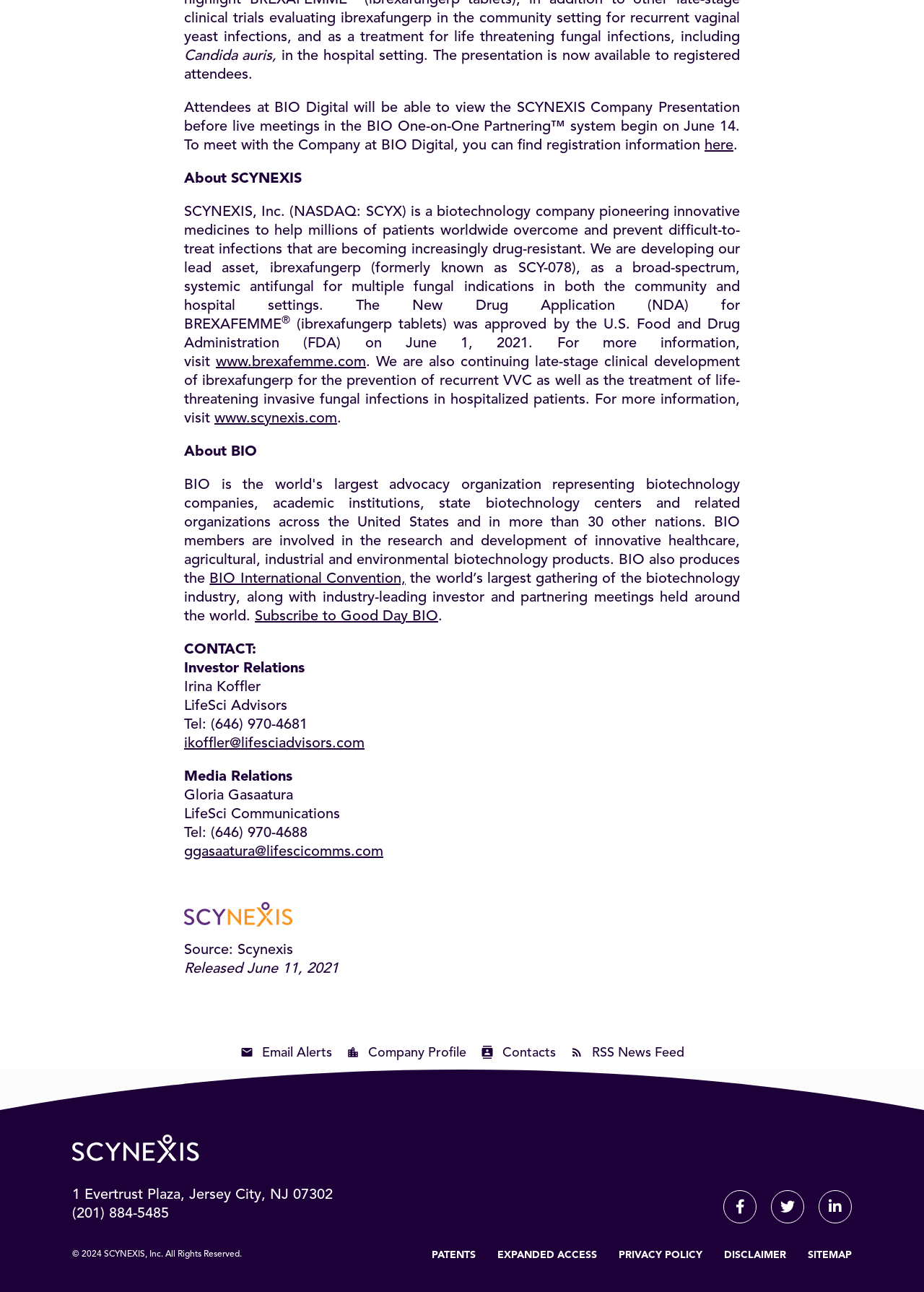Determine the bounding box coordinates (top-left x, top-left y, bottom-right x, bottom-right y) of the UI element described in the following text: Company Profile

[0.375, 0.81, 0.504, 0.82]